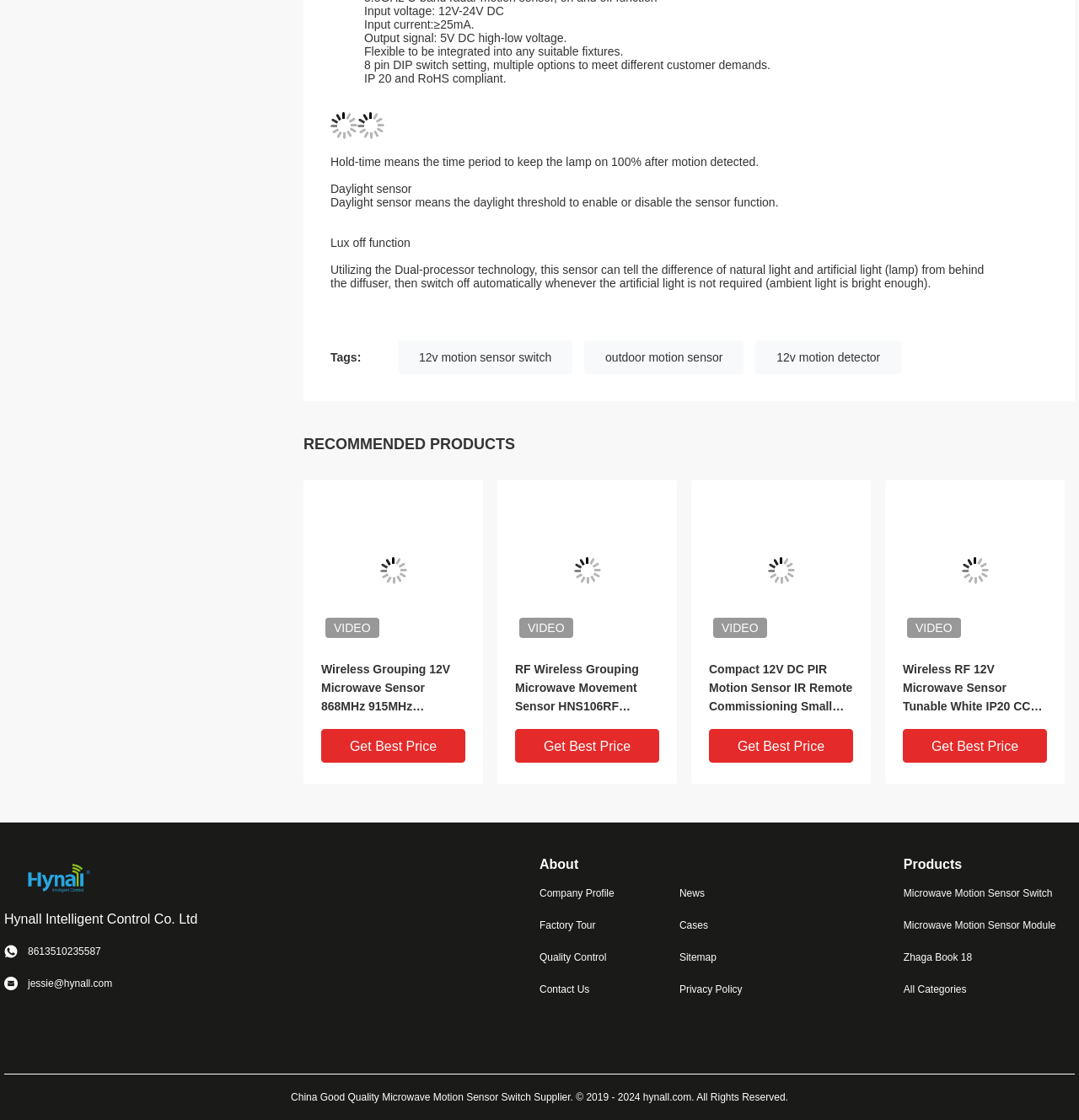Can you specify the bounding box coordinates of the area that needs to be clicked to fulfill the following instruction: "Click the '12v motion sensor switch' link"?

[0.369, 0.304, 0.531, 0.334]